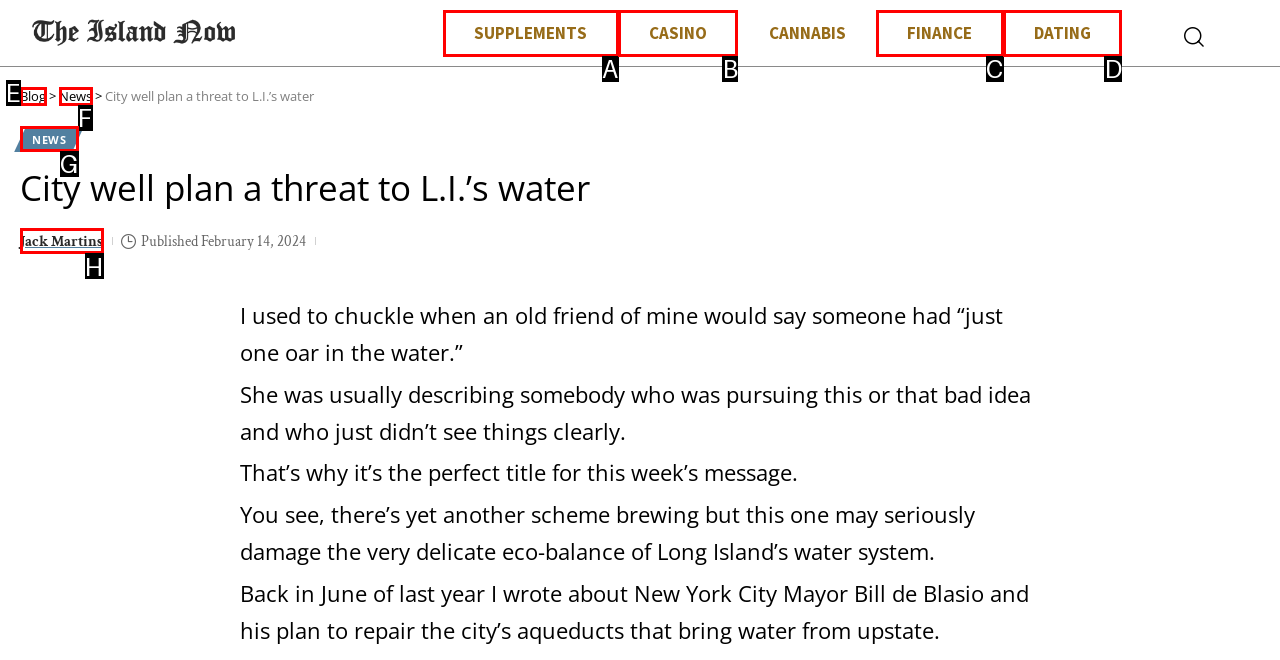Tell me which one HTML element best matches the description: Jack Martins
Answer with the option's letter from the given choices directly.

H